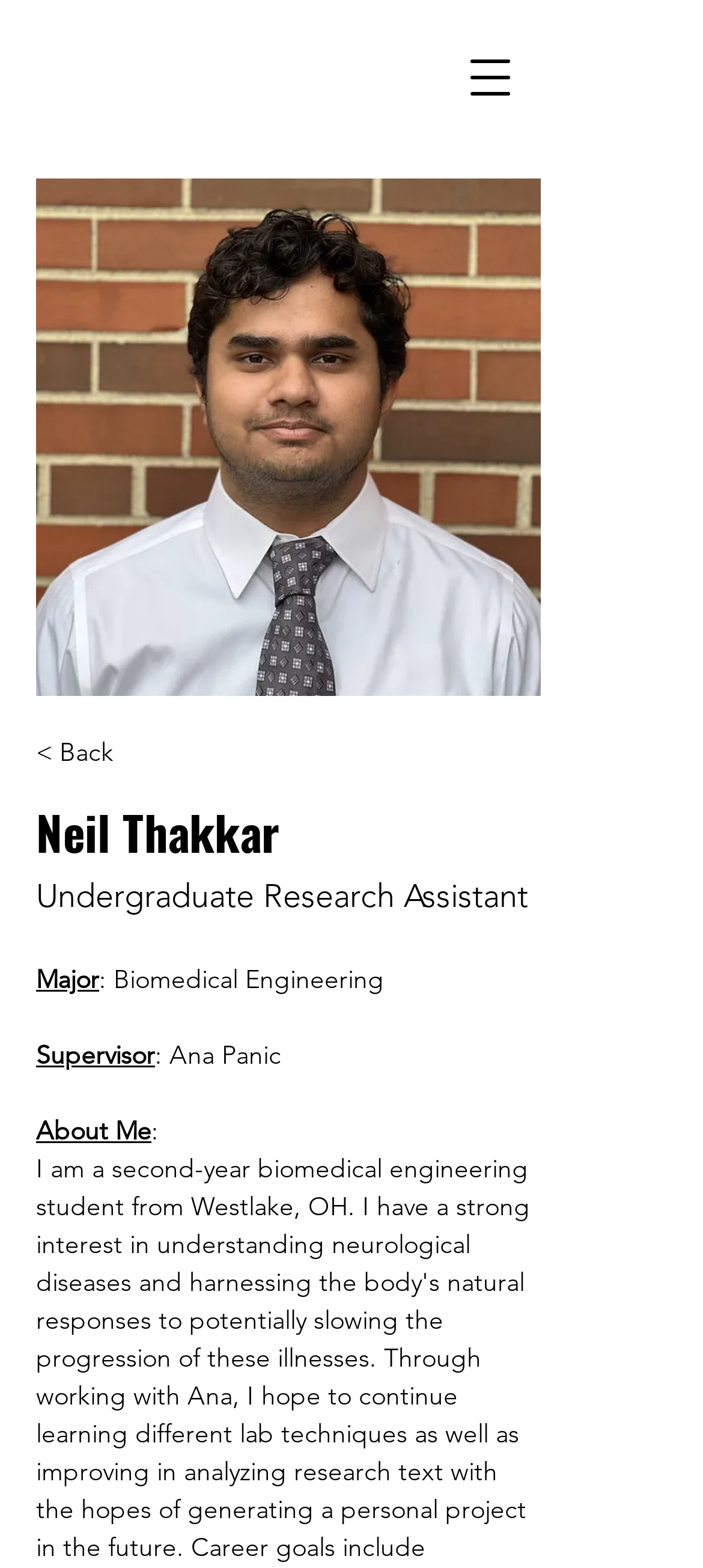Generate a thorough caption that explains the contents of the webpage.

The webpage appears to be a personal profile page for Neil Thakkar, an undergraduate research assistant. At the top right corner, there is a button to open a navigation menu. Below the button, there is a large image of Neil Thakkar, taking up most of the top section of the page. 

To the right of the image, there is a link labeled '< Back', and below it, a heading with the name 'Neil Thakkar'. Under the heading, there is a description of Neil's role as an 'Undergraduate Research Assistant'. 

Further down, there are several lines of text providing more information about Neil. The first line indicates his major, which is Biomedical Engineering. The second line lists his supervisor, Ana Panic. The third line is a heading labeled 'About Me', which may lead to a section with more information about Neil's background and interests.